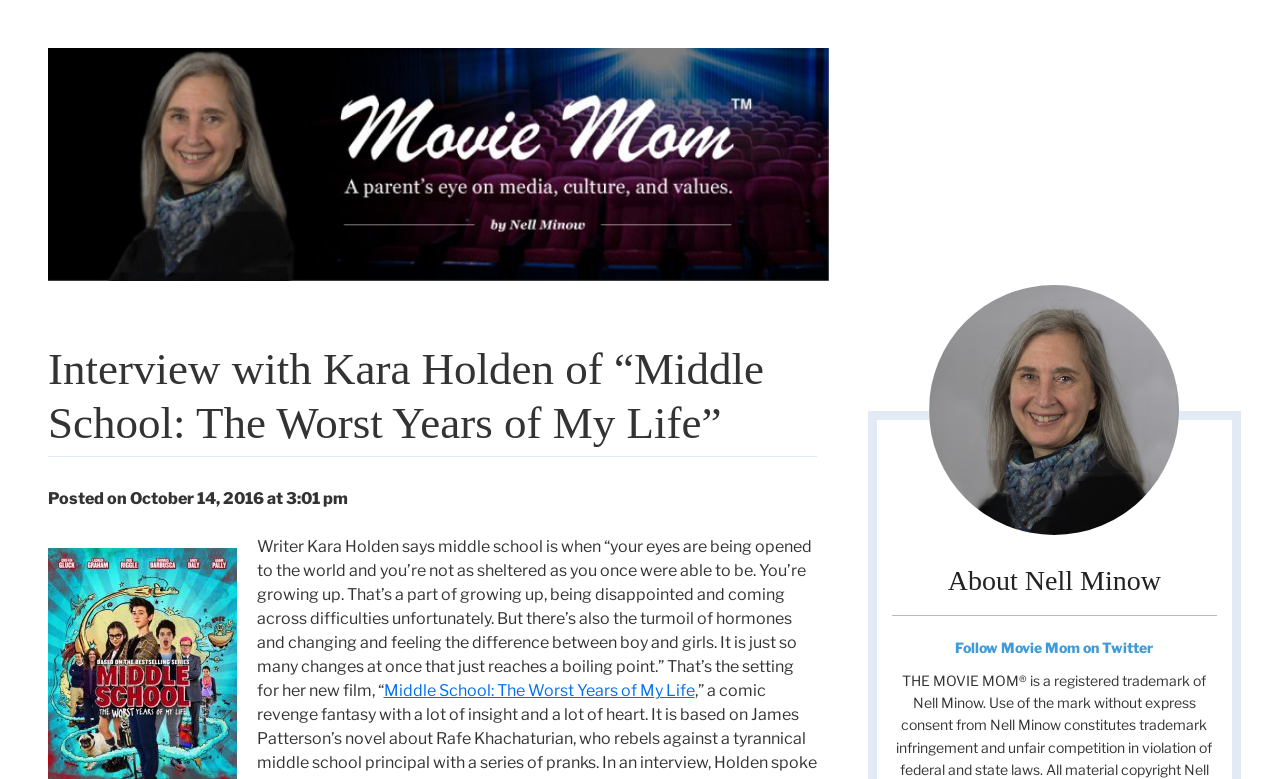Please answer the following question using a single word or phrase: 
What is the name of the author of the article?

Nell Minow